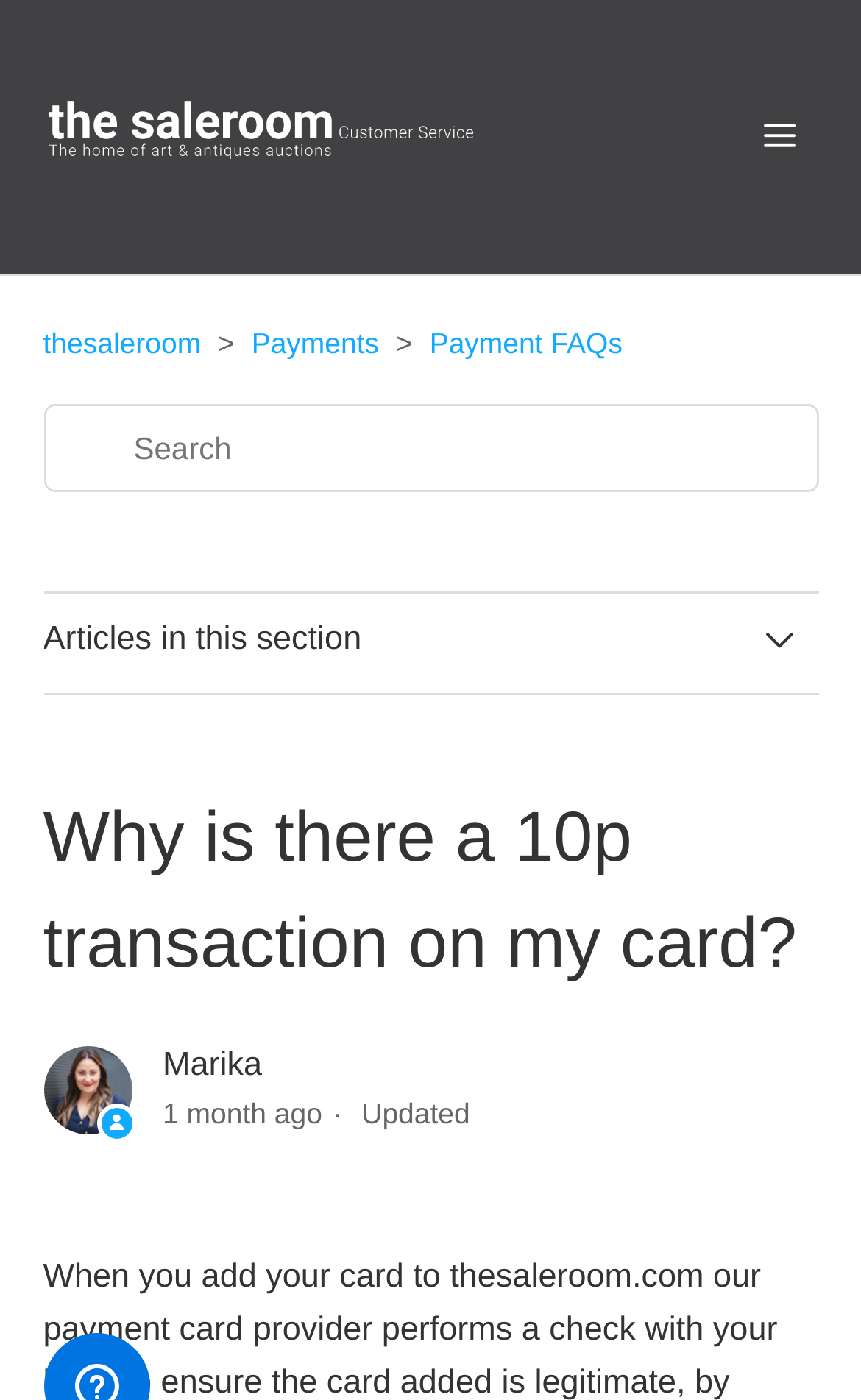How many links are there in the 'Articles in this section' section?
Use the image to answer the question with a single word or phrase.

6